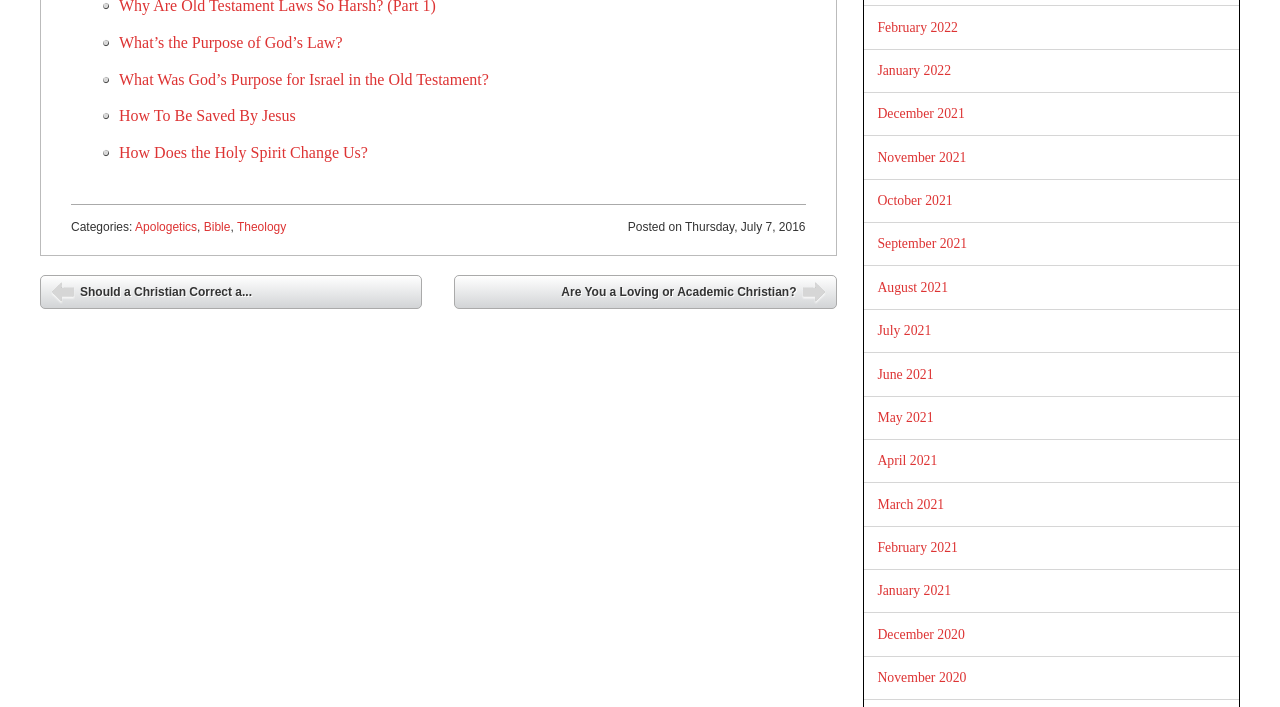Find the bounding box coordinates of the element's region that should be clicked in order to follow the given instruction: "Click on 'What’s the Purpose of God’s Law?'". The coordinates should consist of four float numbers between 0 and 1, i.e., [left, top, right, bottom].

[0.093, 0.048, 0.268, 0.072]